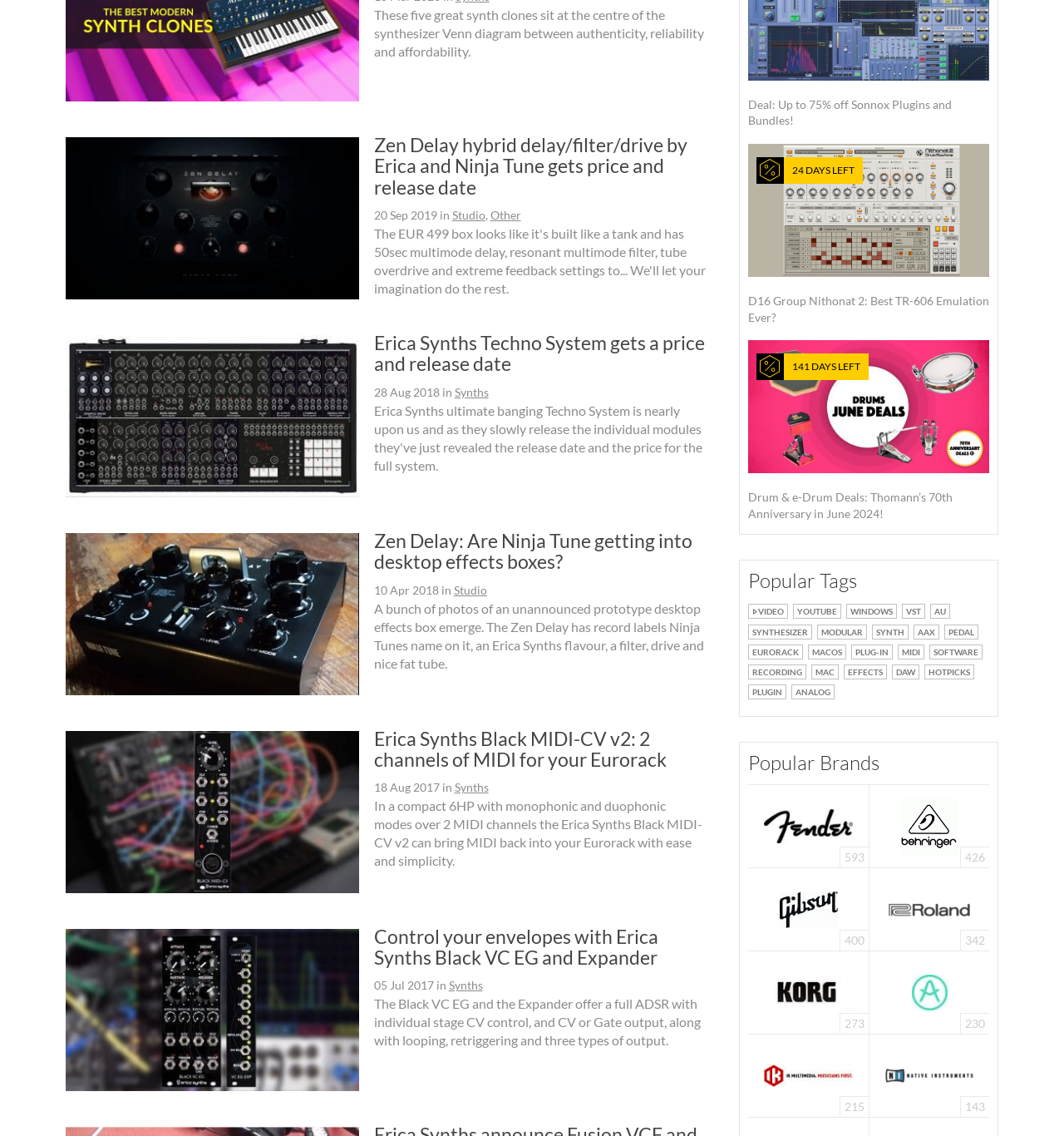Provide the bounding box coordinates of the section that needs to be clicked to accomplish the following instruction: "Watch VIDEO."

[0.703, 0.53, 0.741, 0.546]